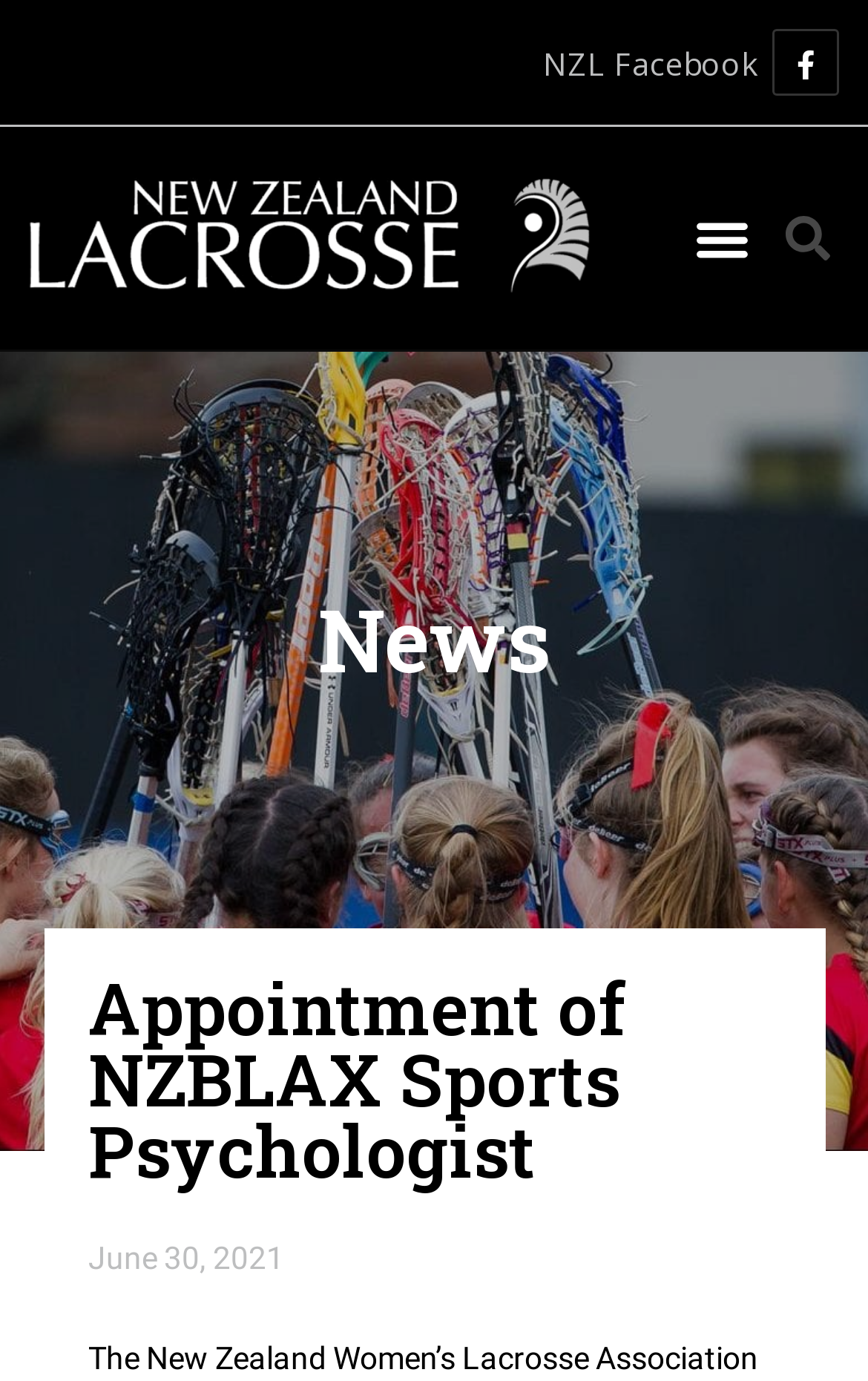What is the position of the search bar?
Please provide a single word or phrase based on the screenshot.

Top right